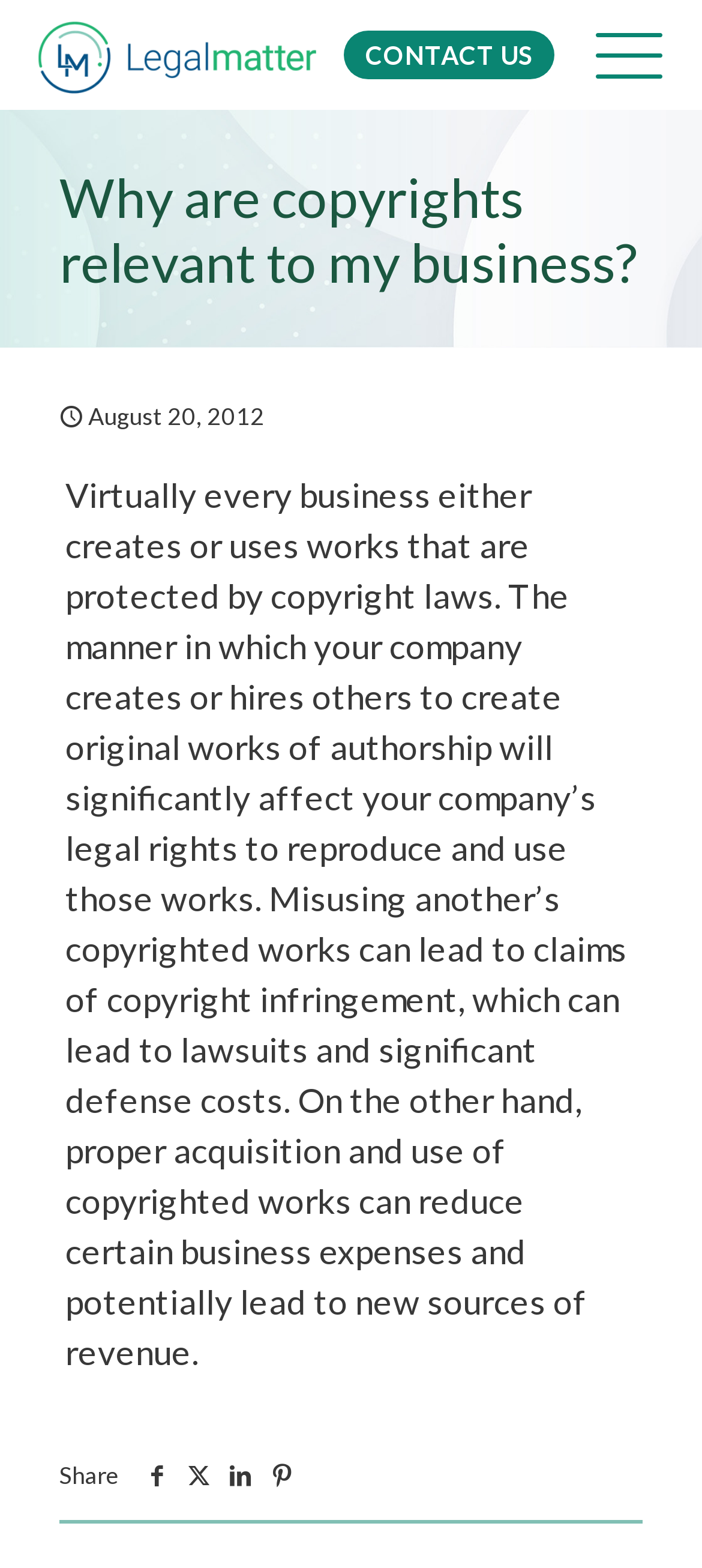Provide a short answer using a single word or phrase for the following question: 
What is the date of the article?

August 20, 2012